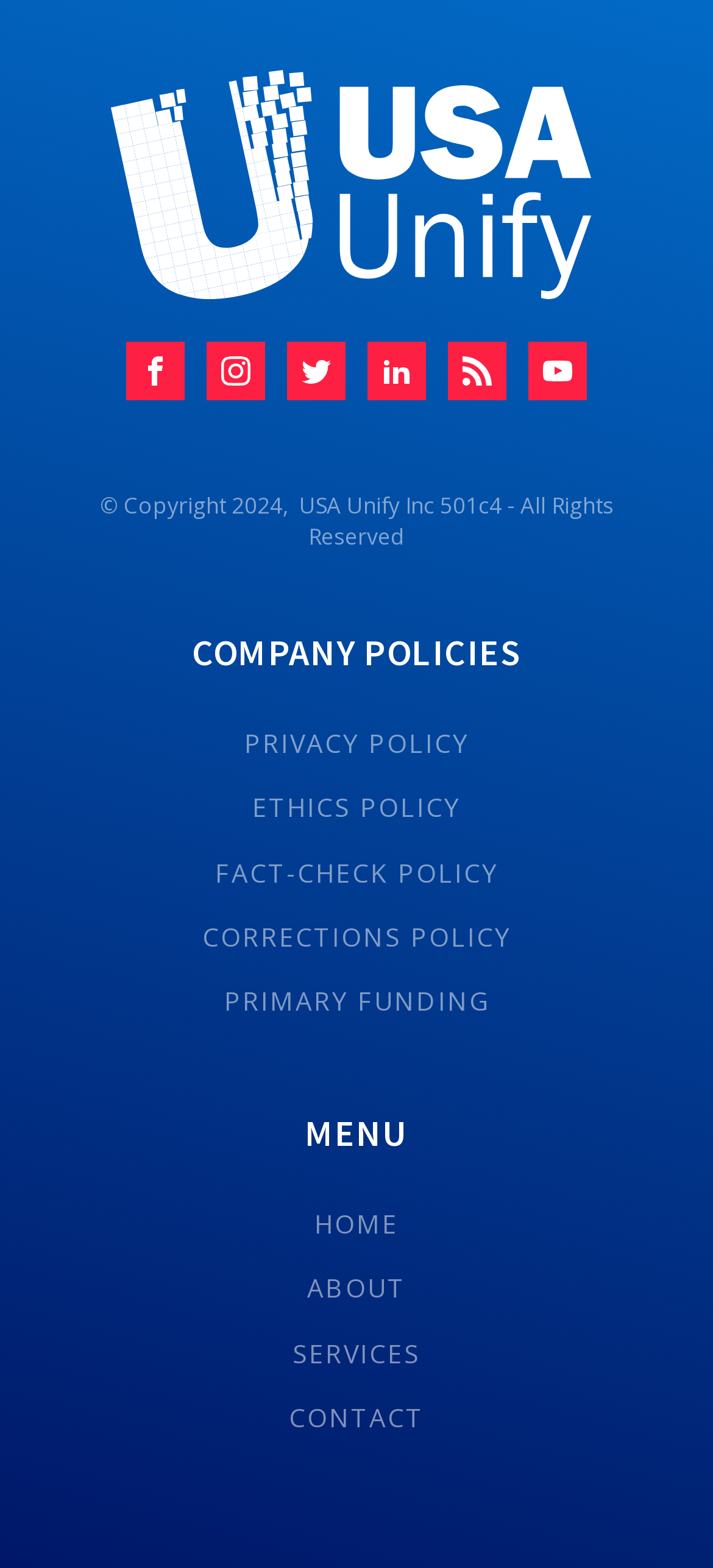Please determine the bounding box coordinates of the area that needs to be clicked to complete this task: 'Go to HOME page'. The coordinates must be four float numbers between 0 and 1, formatted as [left, top, right, bottom].

[0.441, 0.771, 0.559, 0.789]